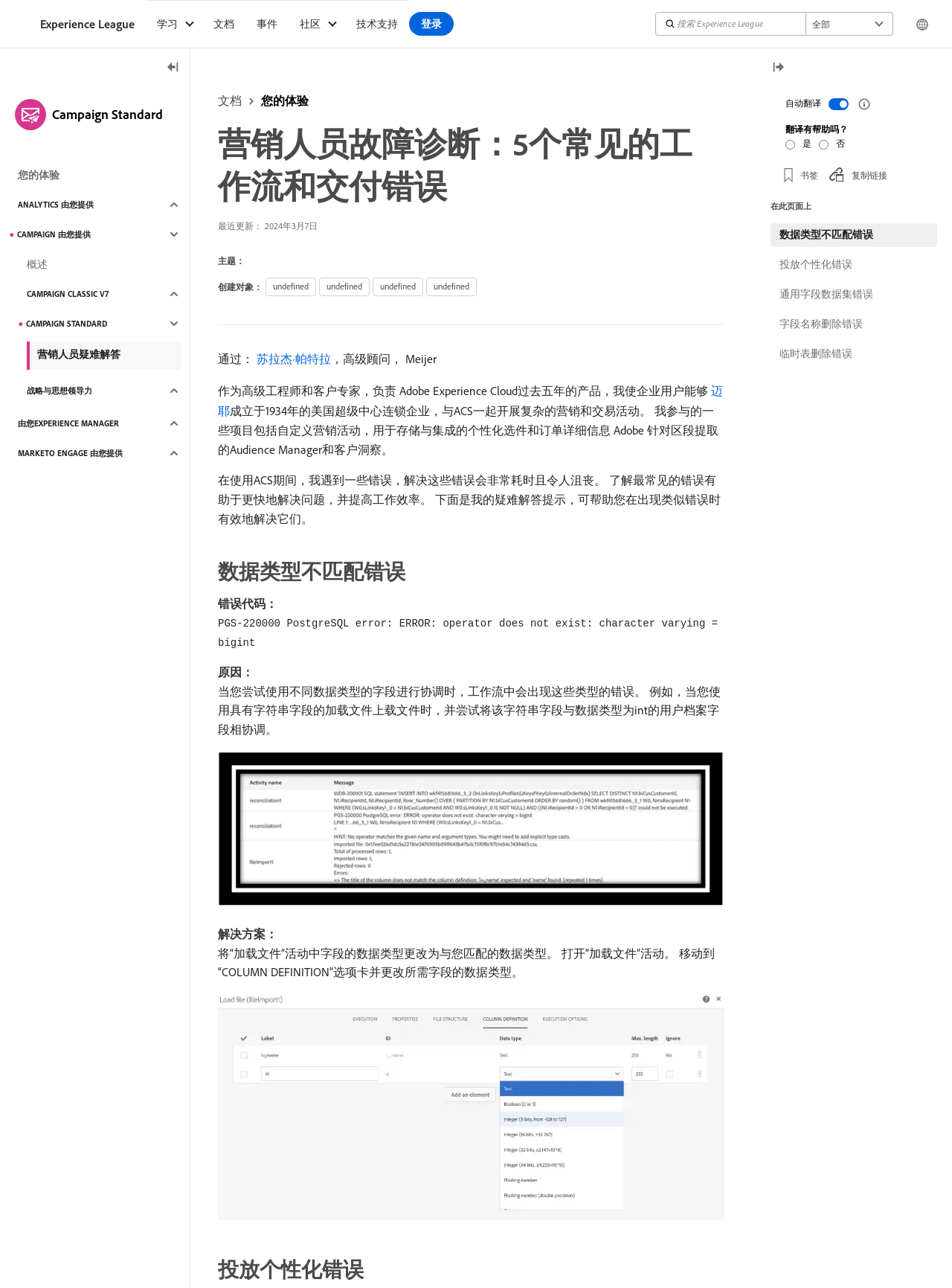Answer the question below using just one word or a short phrase: 
How many types of errors are mentioned in the article?

5